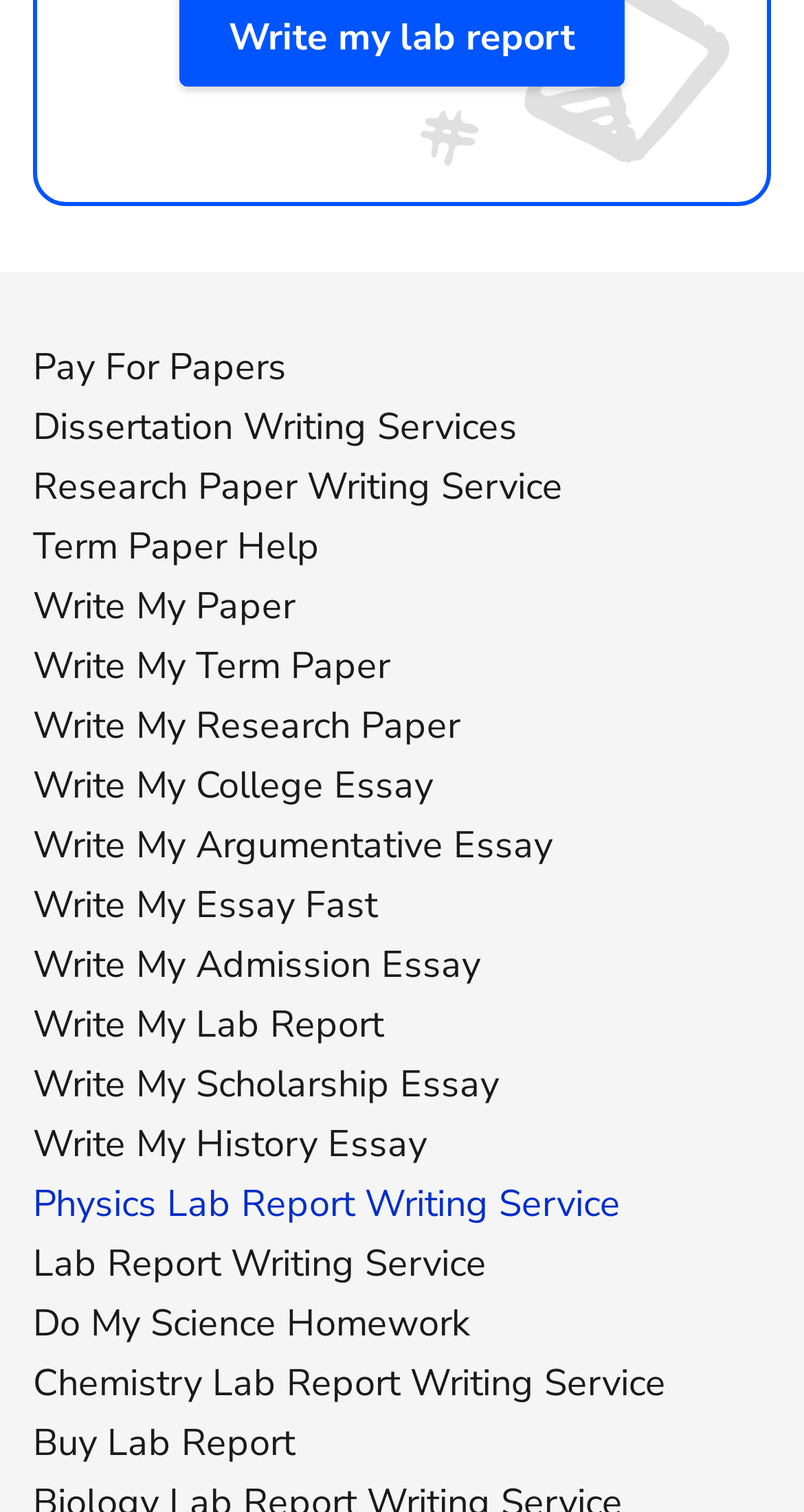Can I get help with my science homework? Refer to the image and provide a one-word or short phrase answer.

Yes